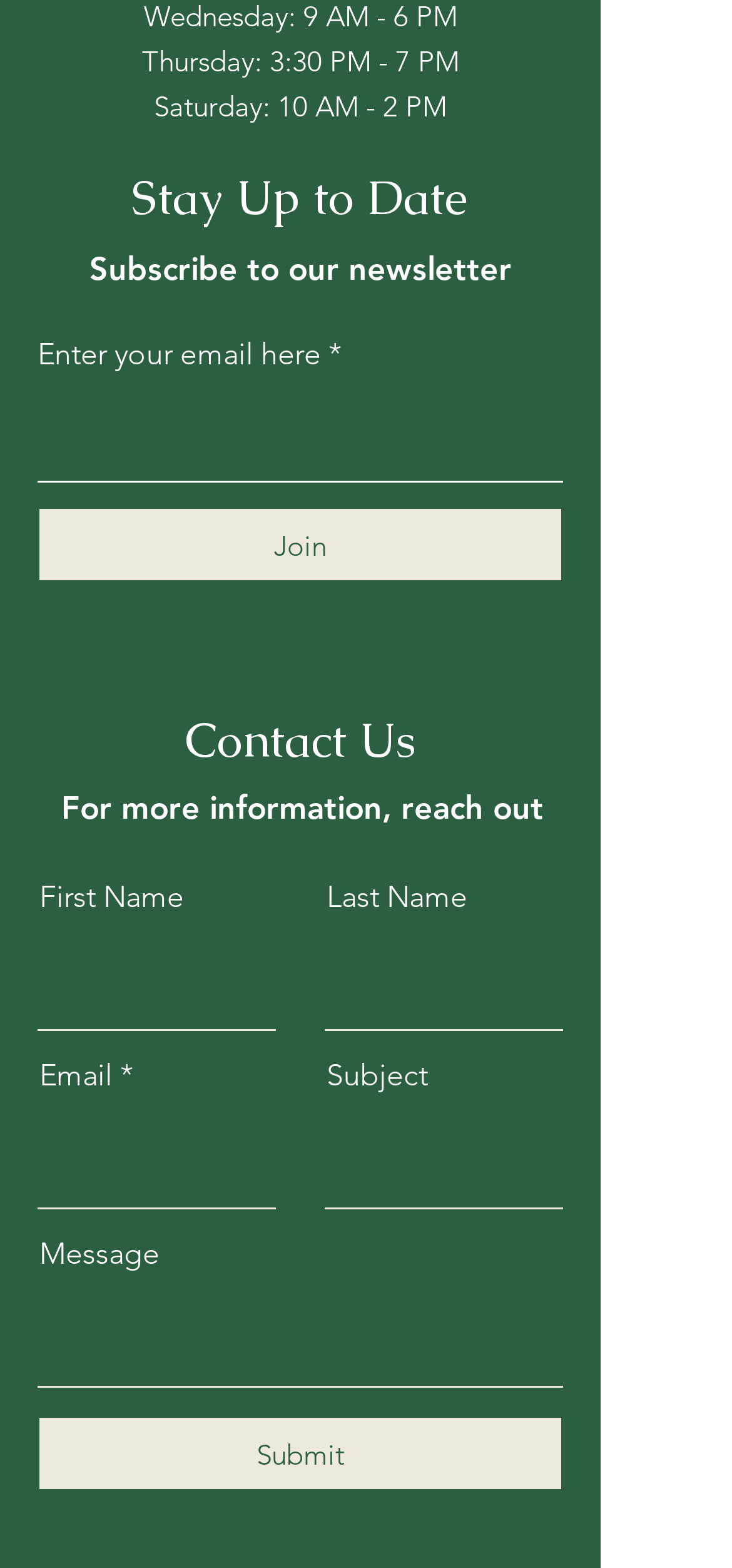Determine the bounding box coordinates of the clickable element to complete this instruction: "Fill in First Name". Provide the coordinates in the format of four float numbers between 0 and 1, [left, top, right, bottom].

[0.051, 0.587, 0.377, 0.658]